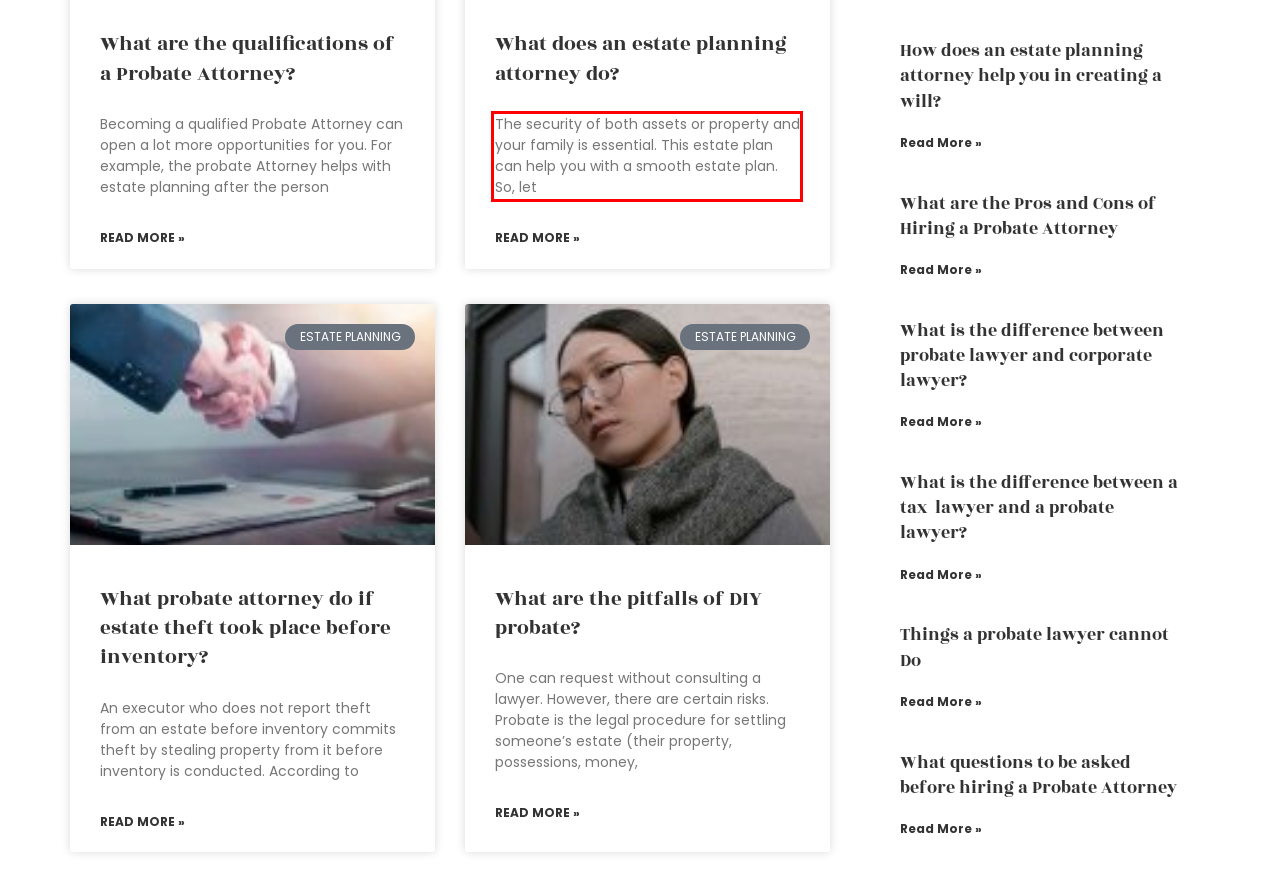You have a screenshot of a webpage with a UI element highlighted by a red bounding box. Use OCR to obtain the text within this highlighted area.

The security of both assets or property and your family is essential. This estate plan can help you with a smooth estate plan. So, let